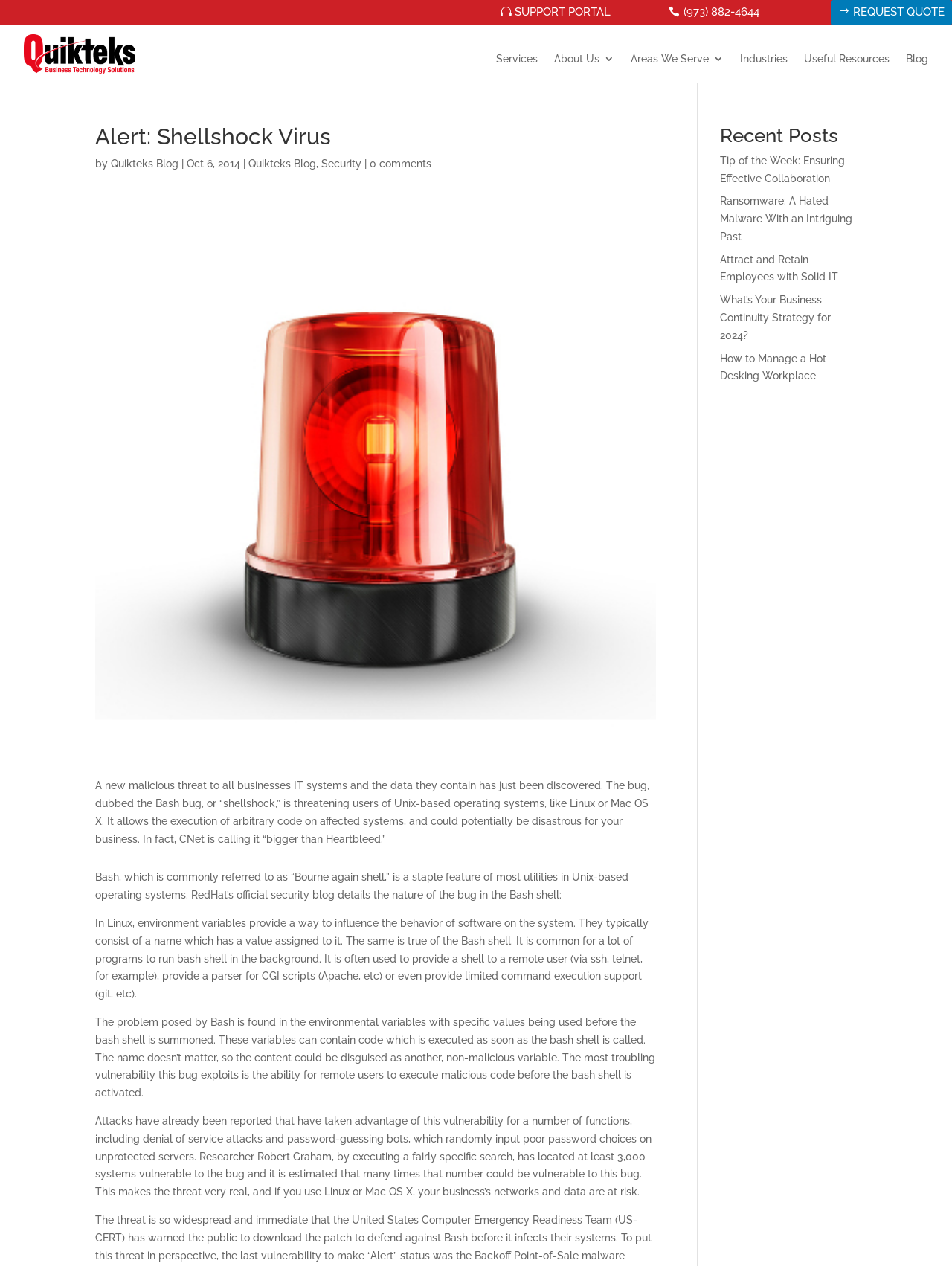Locate the bounding box coordinates of the element you need to click to accomplish the task described by this instruction: "Check Recent Posts".

[0.756, 0.099, 0.9, 0.12]